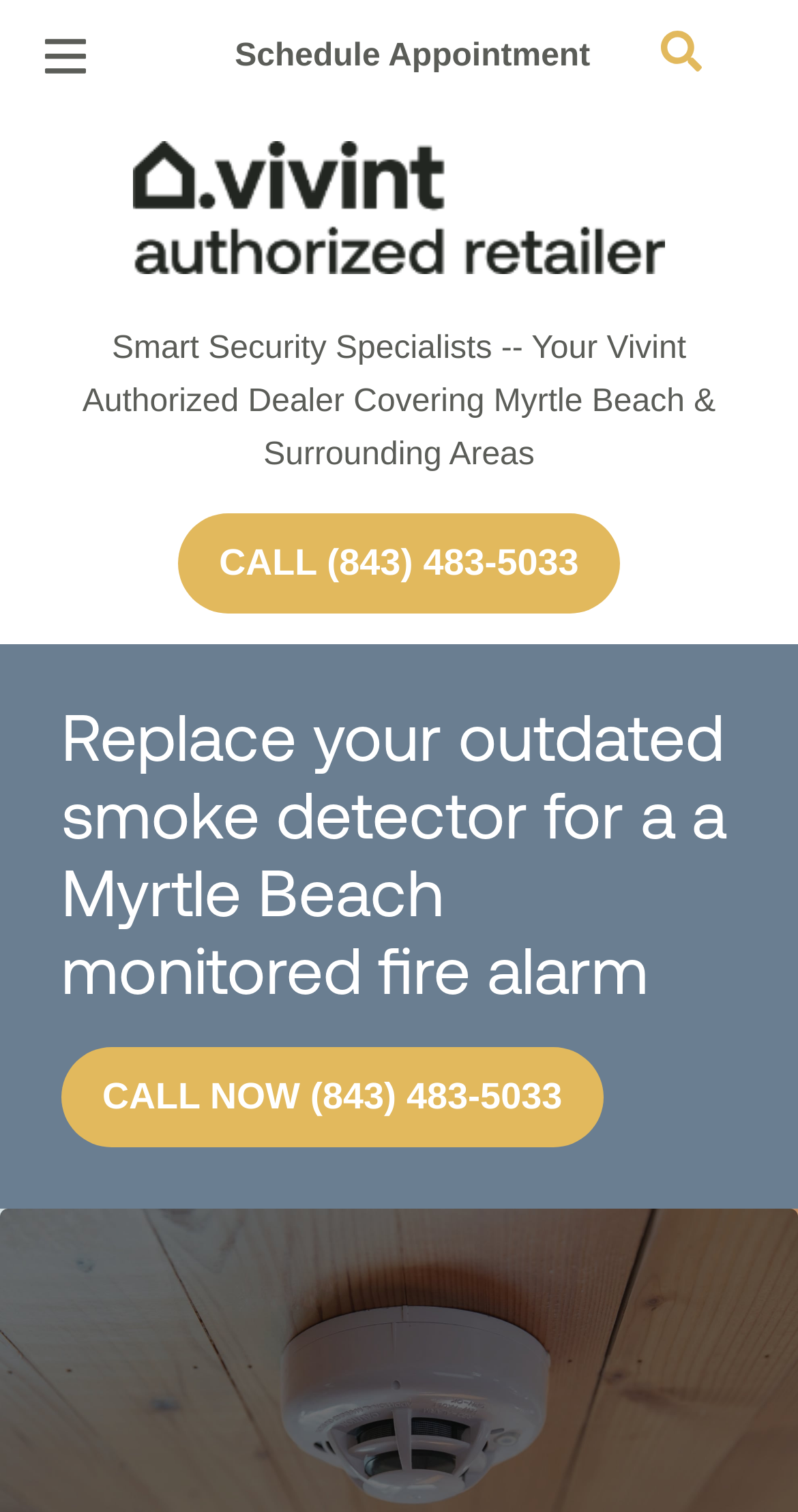Locate the bounding box coordinates of the area to click to fulfill this instruction: "Learn about home security". The bounding box should be presented as four float numbers between 0 and 1, in the order [left, top, right, bottom].

[0.077, 0.096, 0.487, 0.158]